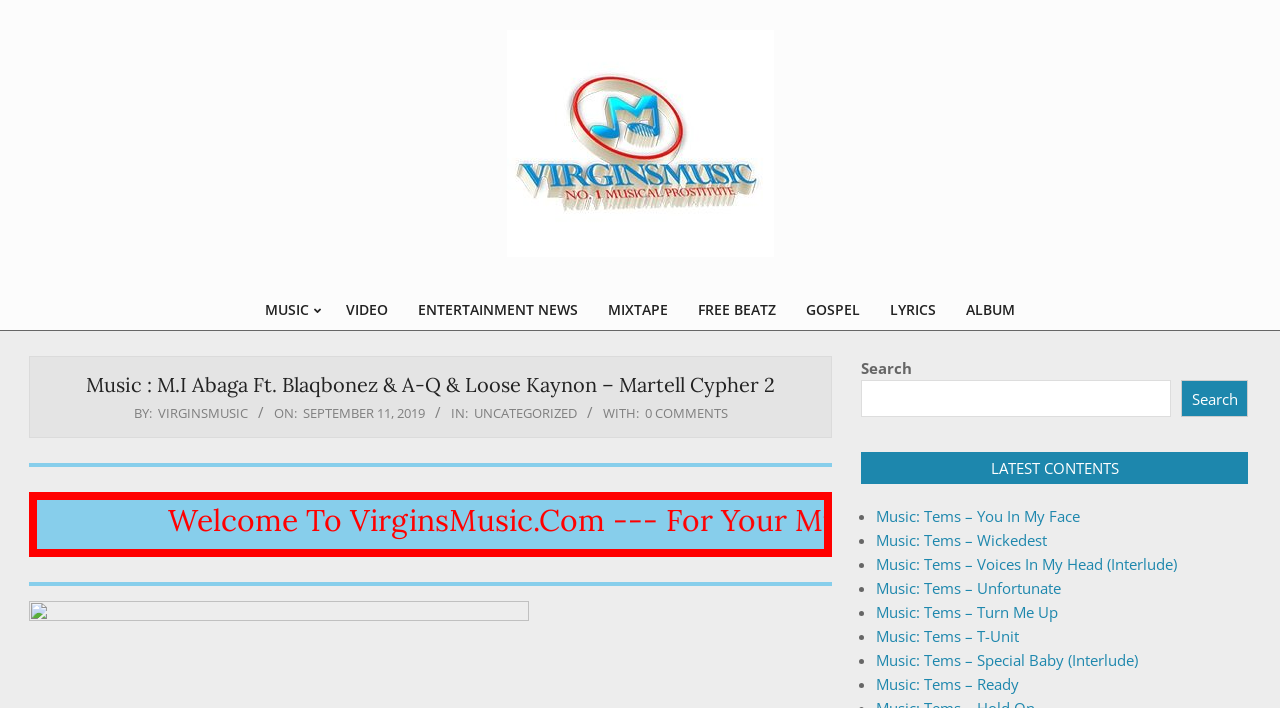Offer a comprehensive description of the webpage’s content and structure.

This webpage is a music and entertainment website called VirginsMusic.Com. At the top, there is a logo and a primary navigation menu. The logo is a link that contains the website's name and a brief description. Below the logo, there are seven links for different categories: MUSIC, VIDEO, ENTERTAINMENT NEWS, MIXTAPE, FREE BEATZ, GOSPEL, and LYRICS.

The main content of the webpage is a music post titled "Music : M.I Abaga Ft. Blaqbonez & A-Q & Loose Kaynon – Martell Cypher 2". This post has a heading, followed by information about the author, date, and category. There is also a link to comment on the post, which currently has zero comments.

Below the main content, there is a horizontal separator, followed by a welcome message that describes the website's purpose and contact information. Another horizontal separator separates this section from the next one.

On the right side of the webpage, there is a search bar with a search button. Above the search bar, there is a heading that says "LATEST CONTENTS". Below the heading, there is a list of latest music posts, each represented by a bullet point and a link to the post. The list includes songs by Tems, such as "You In My Face", "Wickedest", and "Unfortunate".